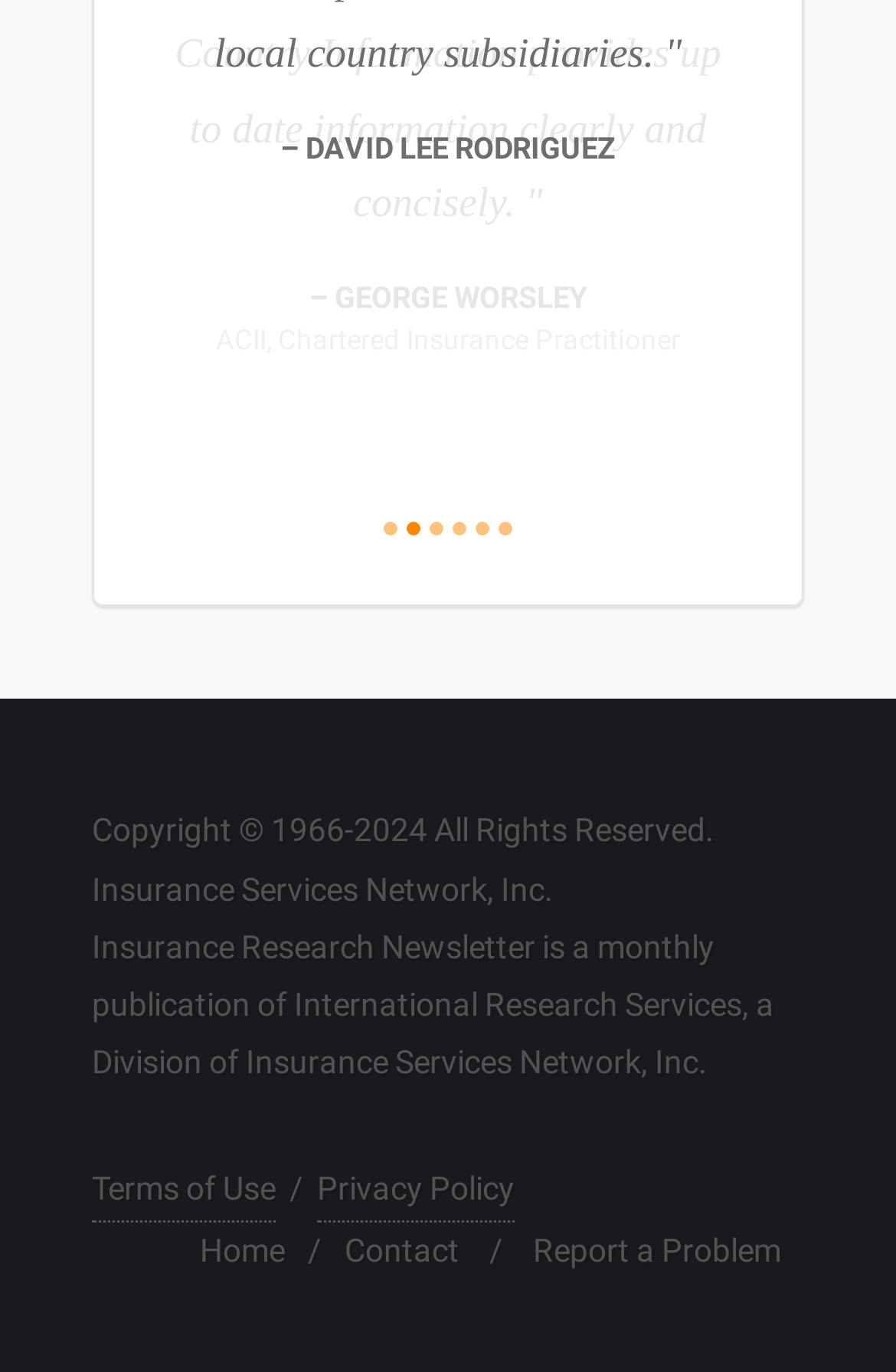How many links are there at the top of the webpage?
Refer to the image and provide a one-word or short phrase answer.

6